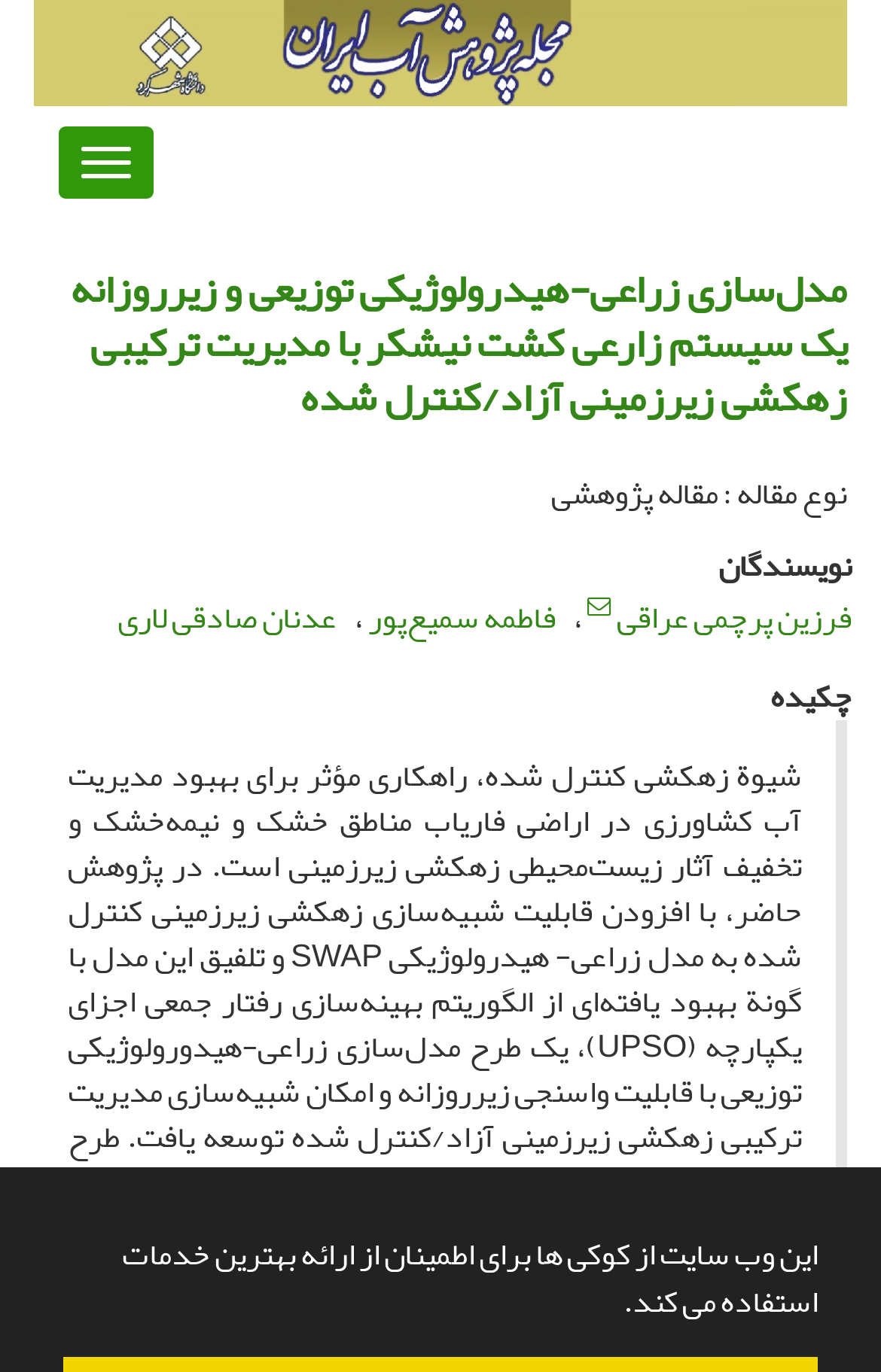Calculate the bounding box coordinates for the UI element based on the following description: "Toggle navigation". Ensure the coordinates are four float numbers between 0 and 1, i.e., [left, top, right, bottom].

[0.064, 0.09, 0.177, 0.146]